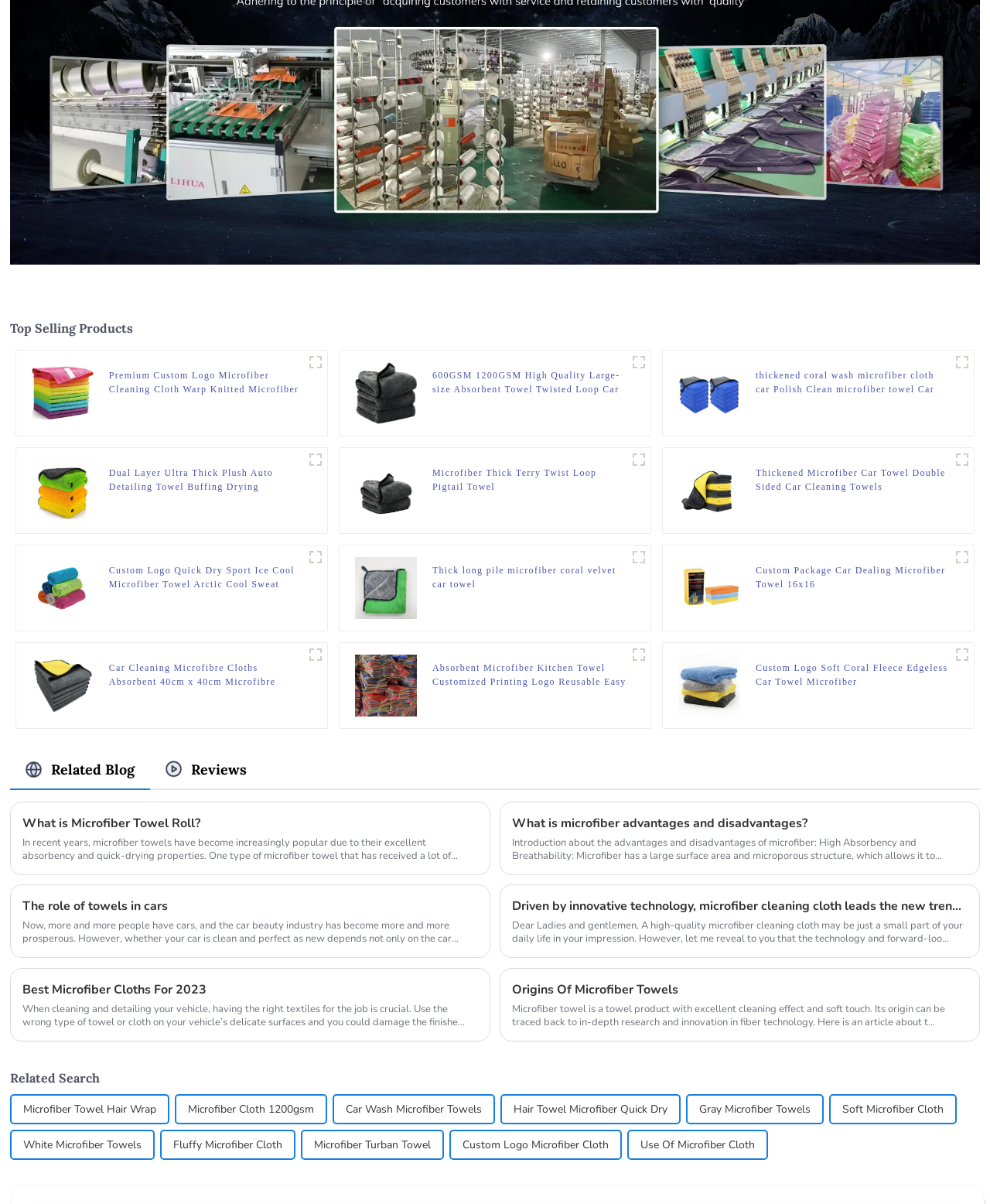How many images are on this page?
Please provide a single word or phrase as your answer based on the screenshot.

18